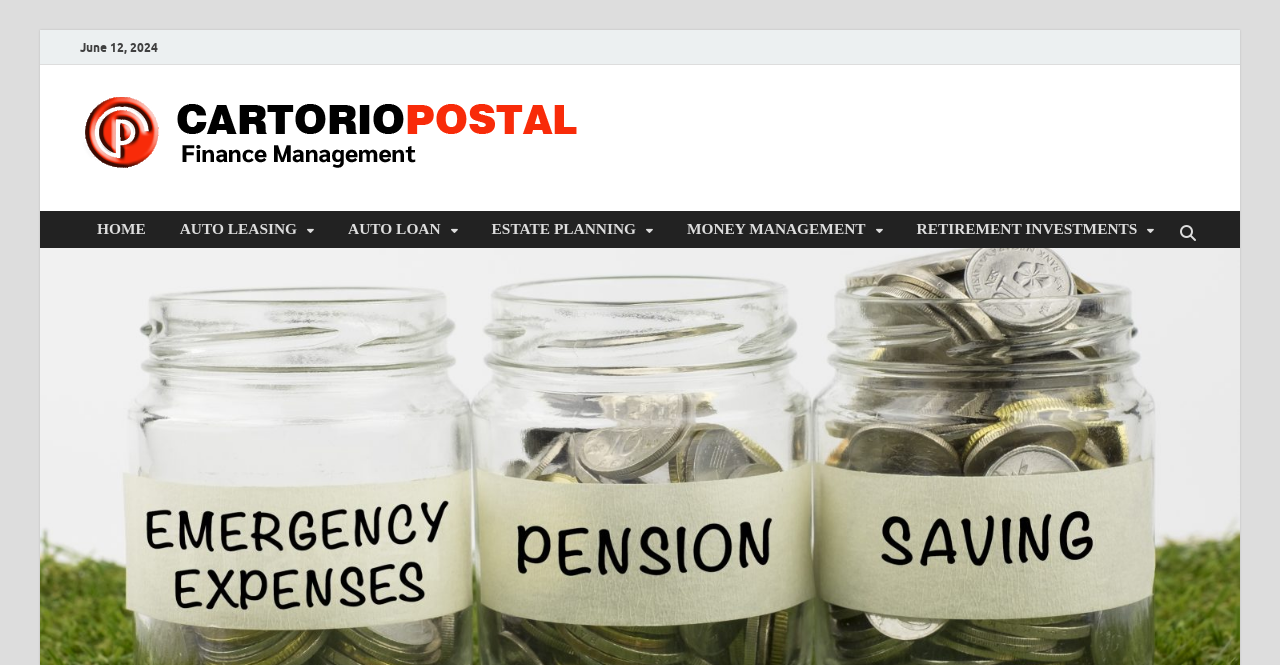Offer a thorough description of the webpage.

The webpage is about CP-Finance, a financial services company. At the top-left corner, there is a date displayed as "June 12, 2024". Below the date, there is a link to CP-Finance, accompanied by an image with the same name. 

To the right of the date, there is a section with a heading "Finance Manangement". Below this heading, there is a navigation menu with six links: "HOME", "AUTO LEASING", "AUTO LOAN", "ESTATE PLANNING", "MONEY MANAGEMENT", and "RETIREMENT INVESTMENTS". Each link has an icon represented by "\uf0d7". The links are arranged horizontally, with "HOME" on the left and "RETIREMENT INVESTMENTS" on the right.